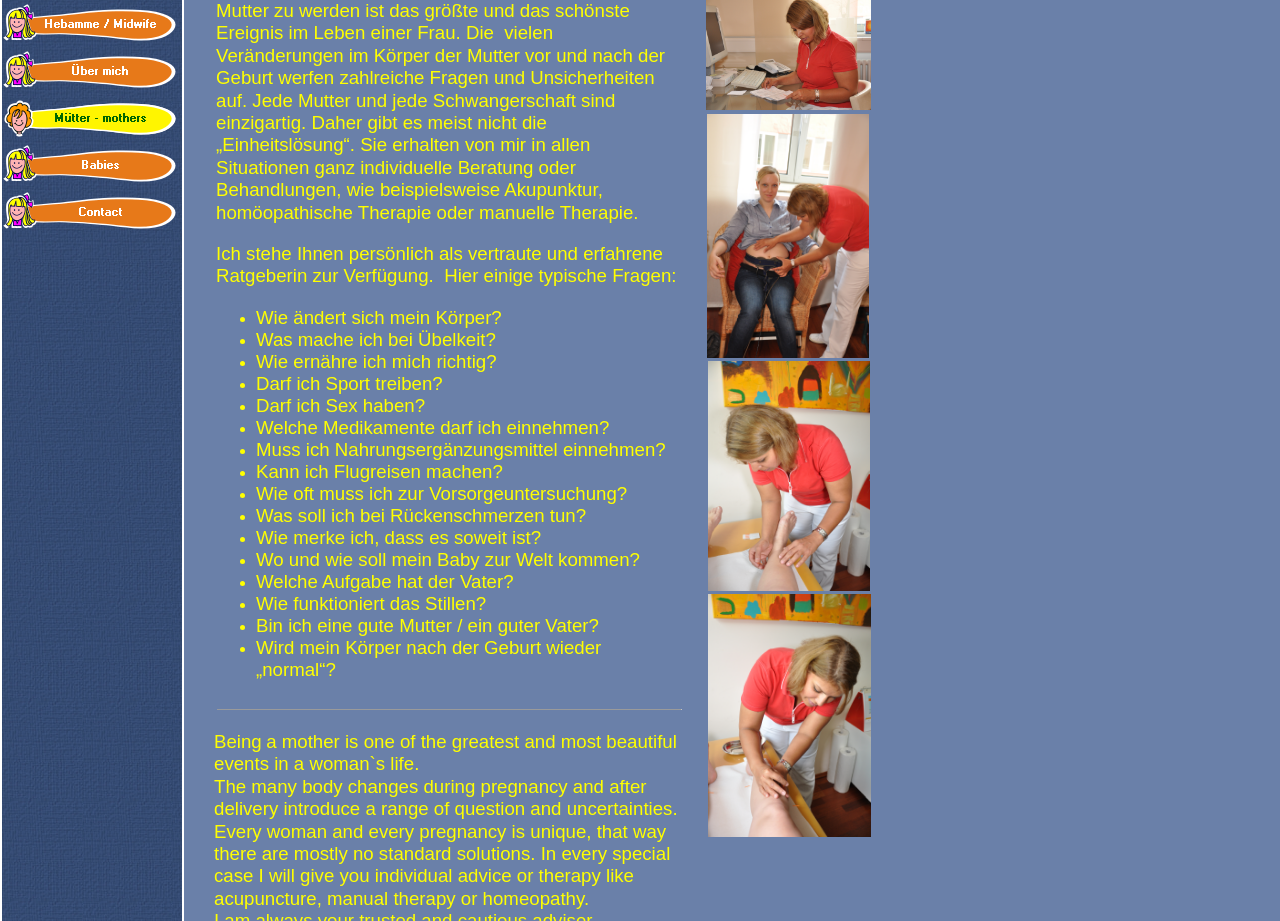How many navigation options are available on the webpage?
Look at the image and respond with a one-word or short-phrase answer.

5